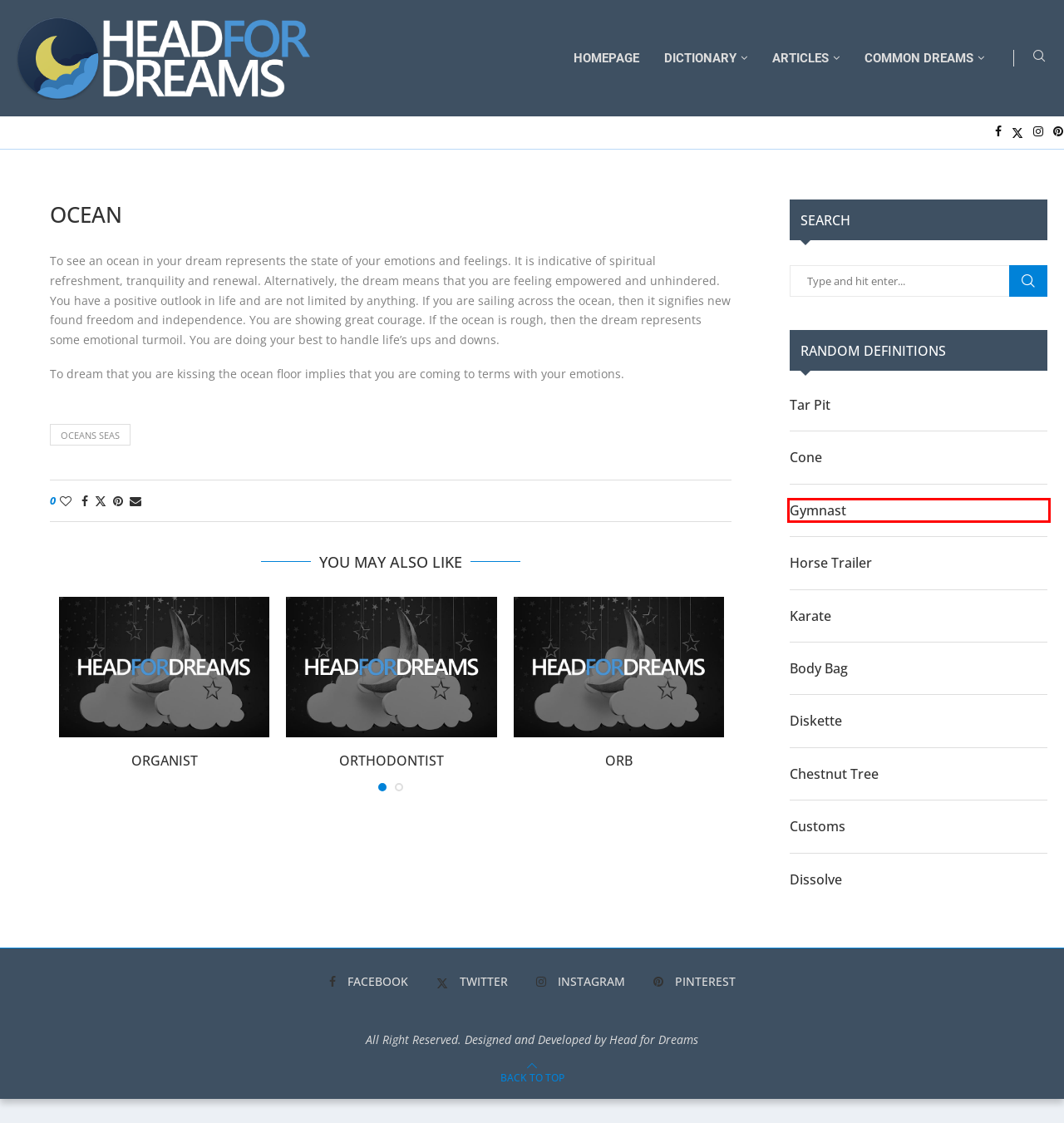You have a screenshot of a webpage with an element surrounded by a red bounding box. Choose the webpage description that best describes the new page after clicking the element inside the red bounding box. Here are the candidates:
A. Articles Archives - Head for Dreams
B. Gymnast - Head for Dreams
C. Oceans Seas Archives - Head for Dreams
D. Organist - Head for Dreams
E. Customs - Head for Dreams
F. Orthodontist - Head for Dreams
G. Dictionary Archives - Head for Dreams
H. Horse Trailer - Head for Dreams

B